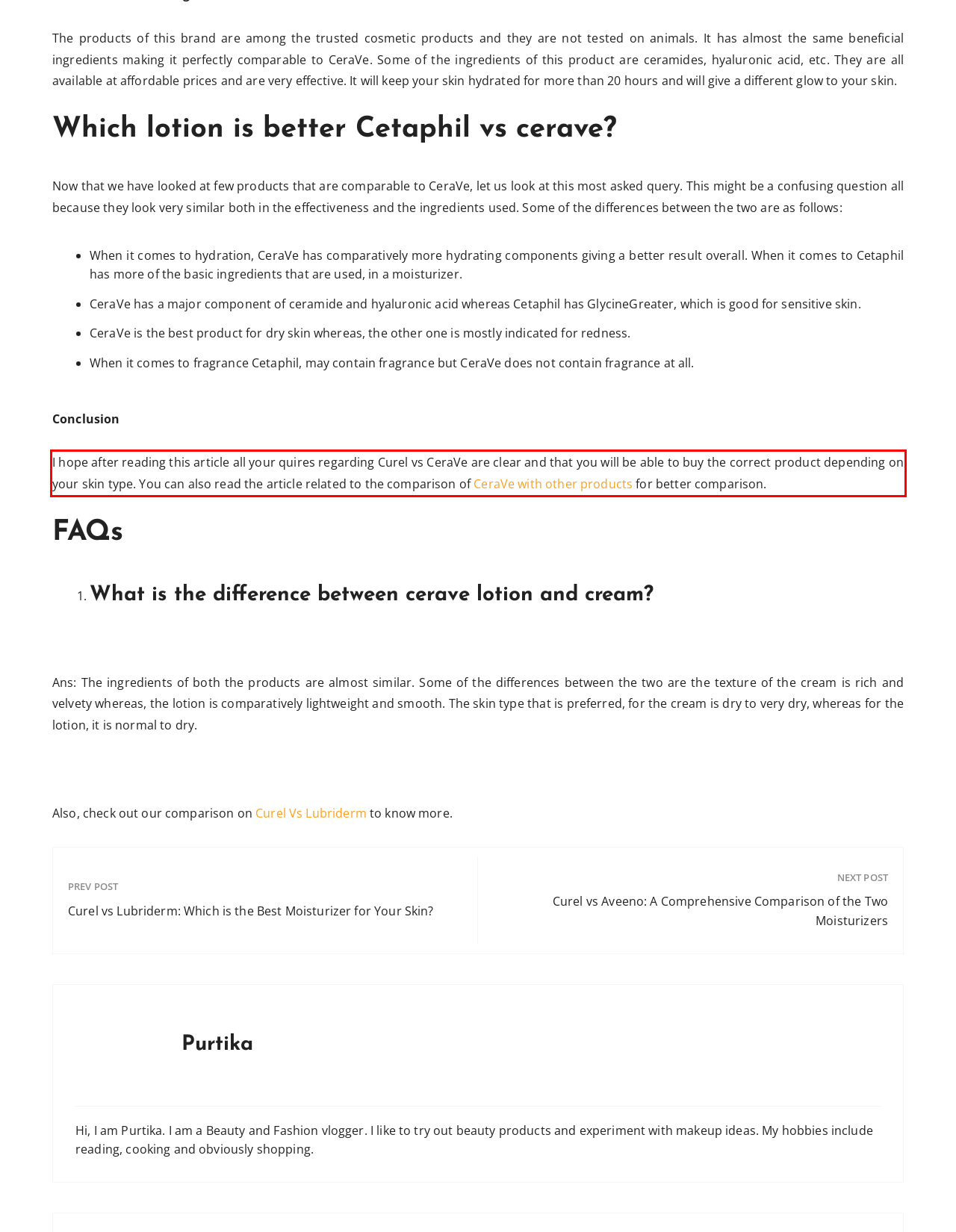Please analyze the provided webpage screenshot and perform OCR to extract the text content from the red rectangle bounding box.

I hope after reading this article all your quires regarding Curel vs CeraVe are clear and that you will be able to buy the correct product depending on your skin type. You can also read the article related to the comparison of CeraVe with other products for better comparison.